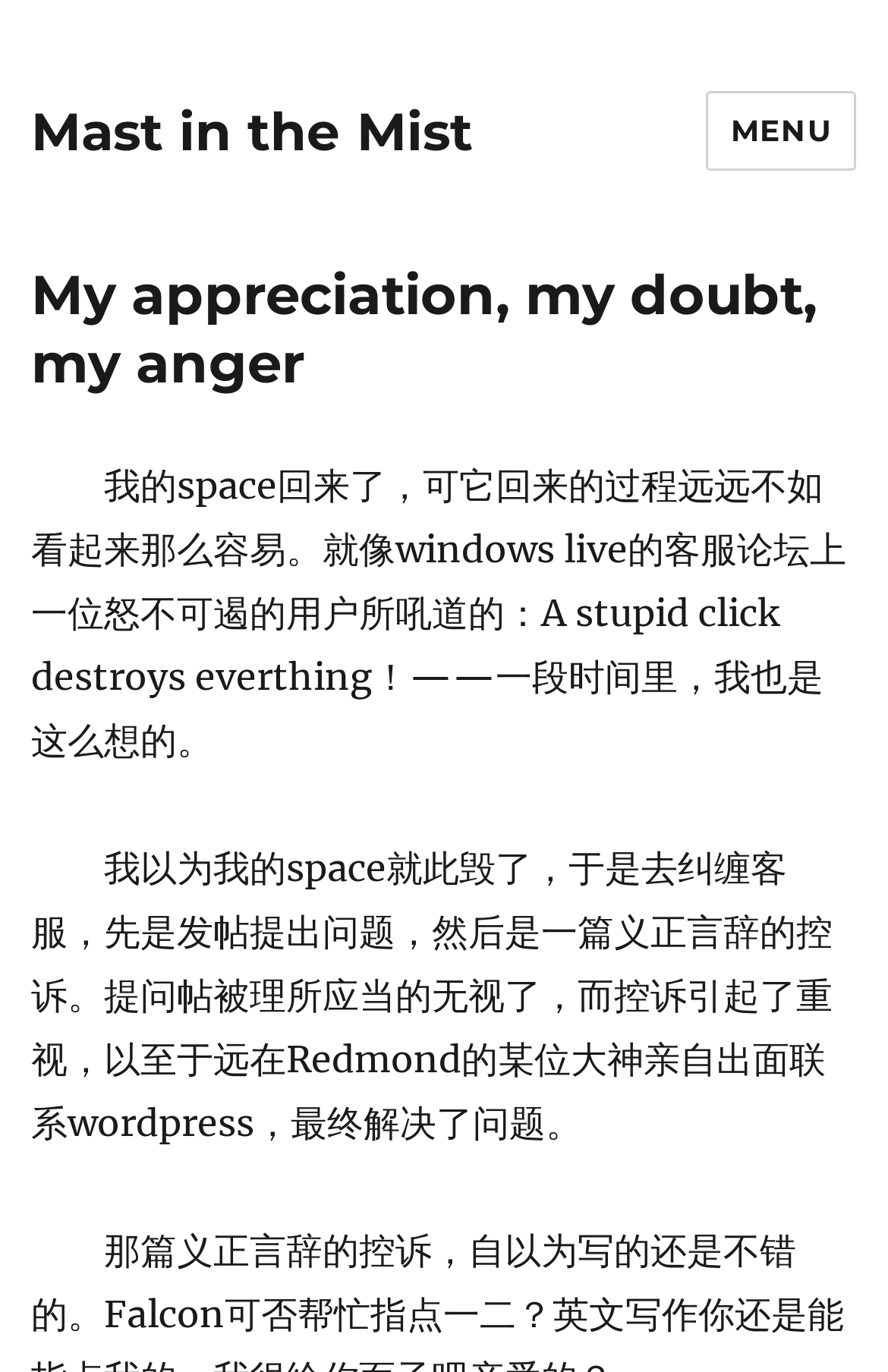Provide the text content of the webpage's main heading.

My appreciation, my doubt, my anger